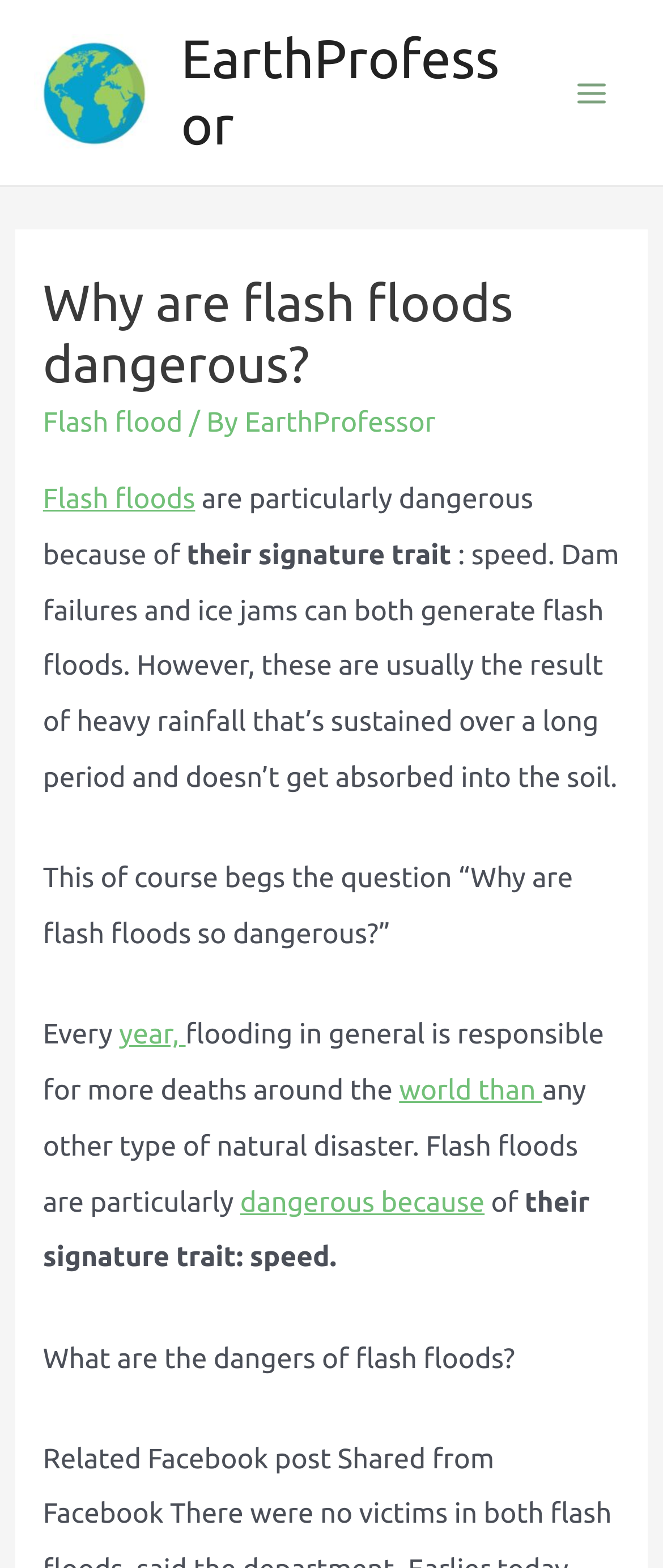Provide the bounding box coordinates for the specified HTML element described in this description: "alt="EarthProfessor"". The coordinates should be four float numbers ranging from 0 to 1, in the format [left, top, right, bottom].

[0.051, 0.049, 0.231, 0.068]